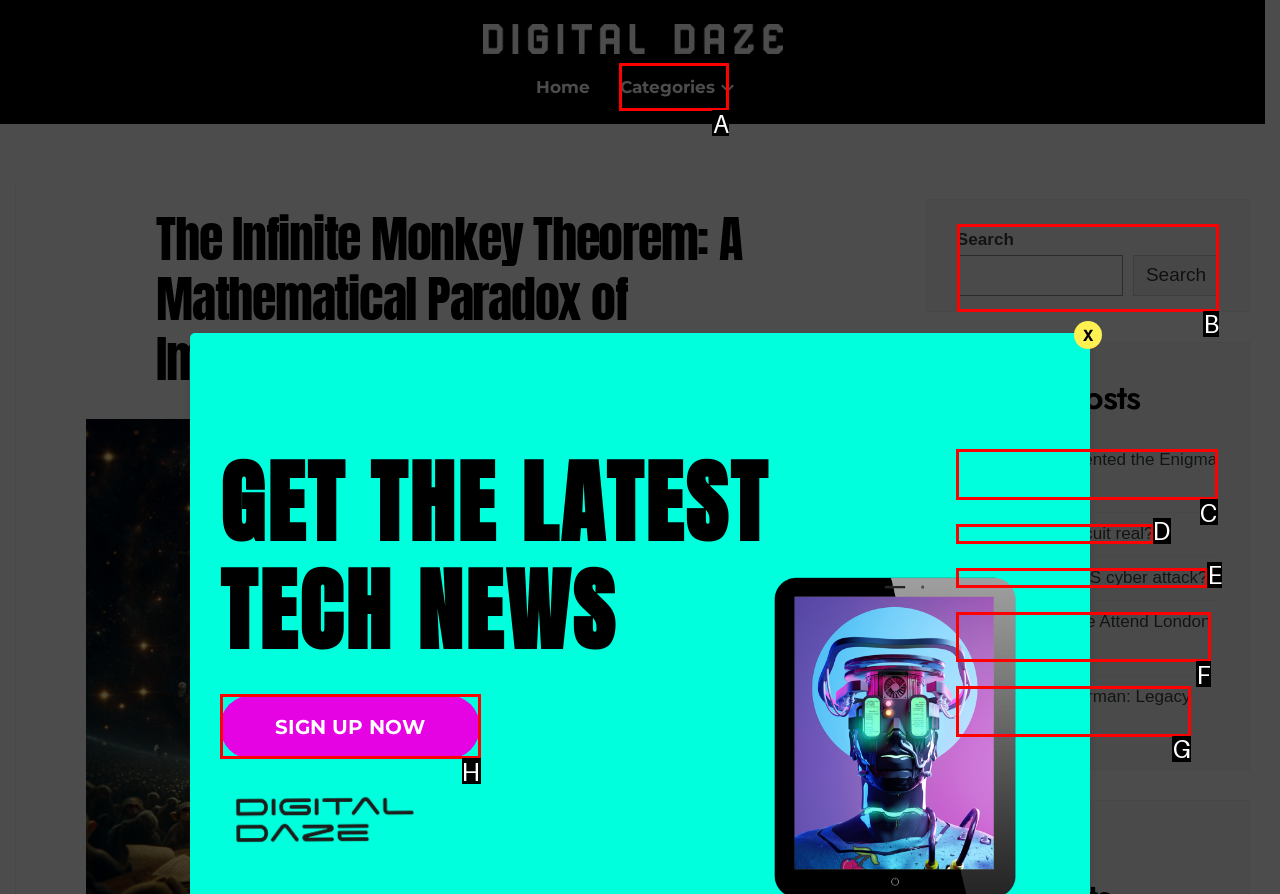Identify the appropriate choice to fulfill this task: Search for a topic
Respond with the letter corresponding to the correct option.

B